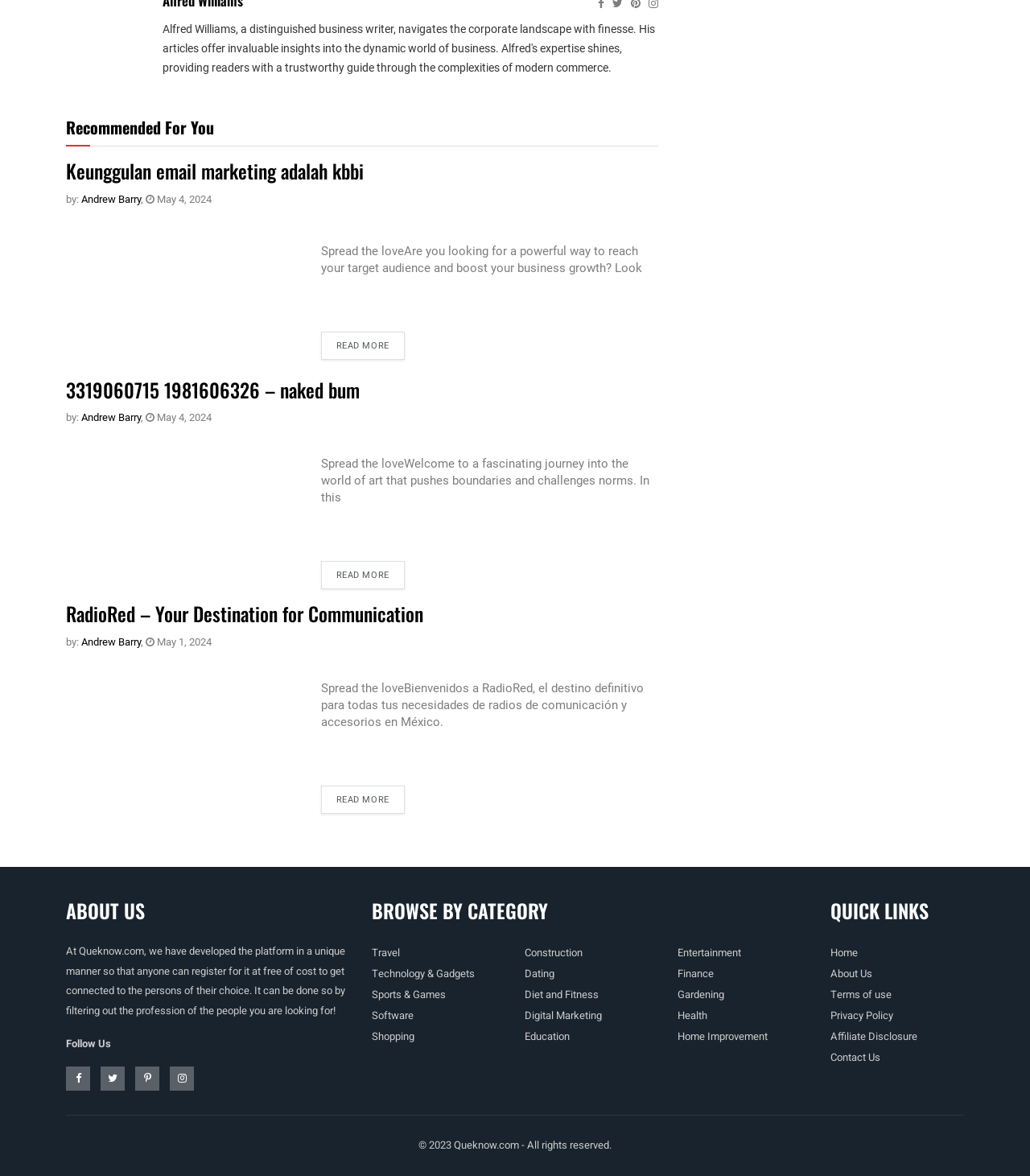What is the name of the author of the first article?
Based on the visual content, answer with a single word or a brief phrase.

Andrew Barry